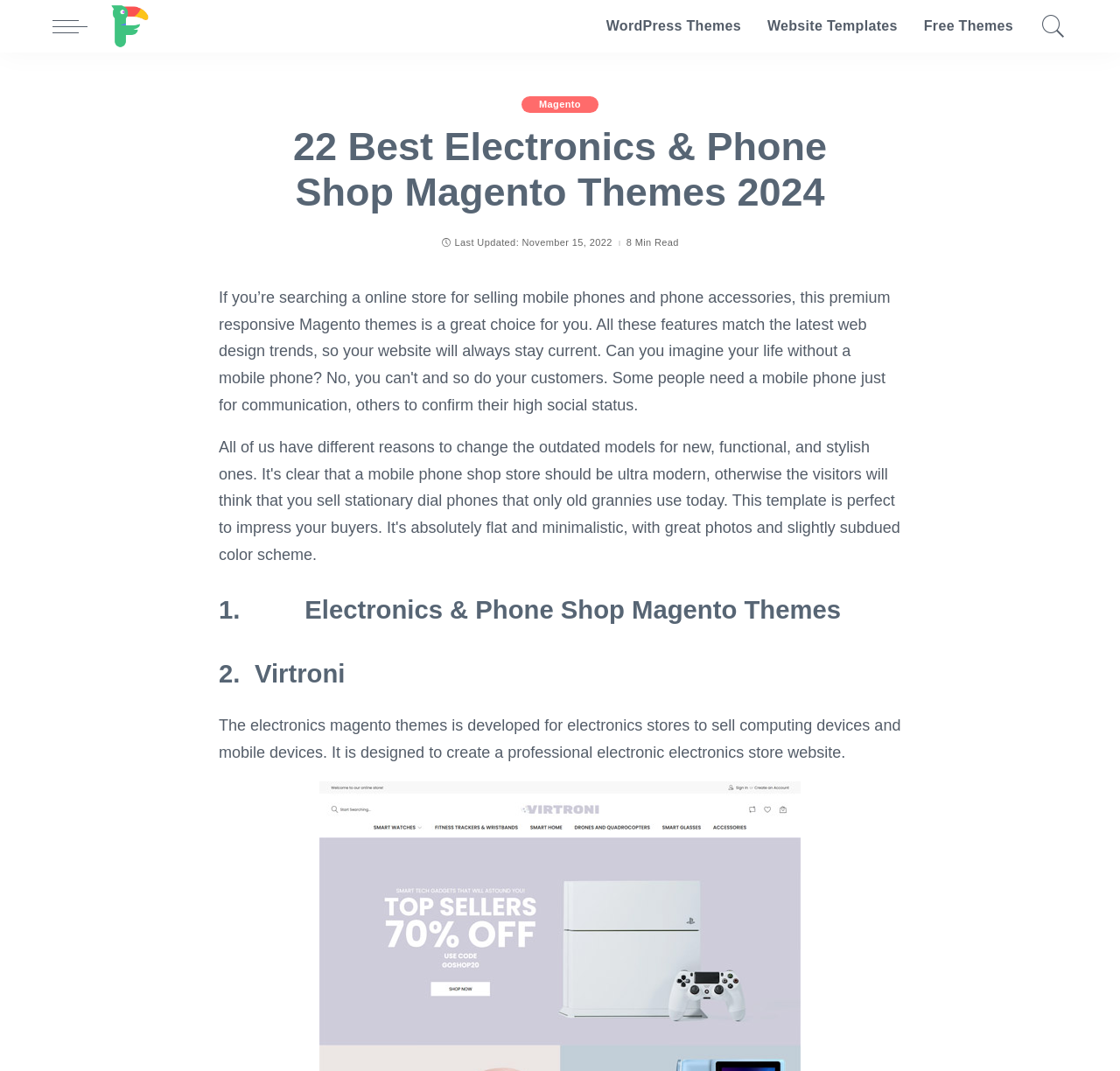What is the date of the last update?
Answer with a single word or phrase, using the screenshot for reference.

November 15, 2022